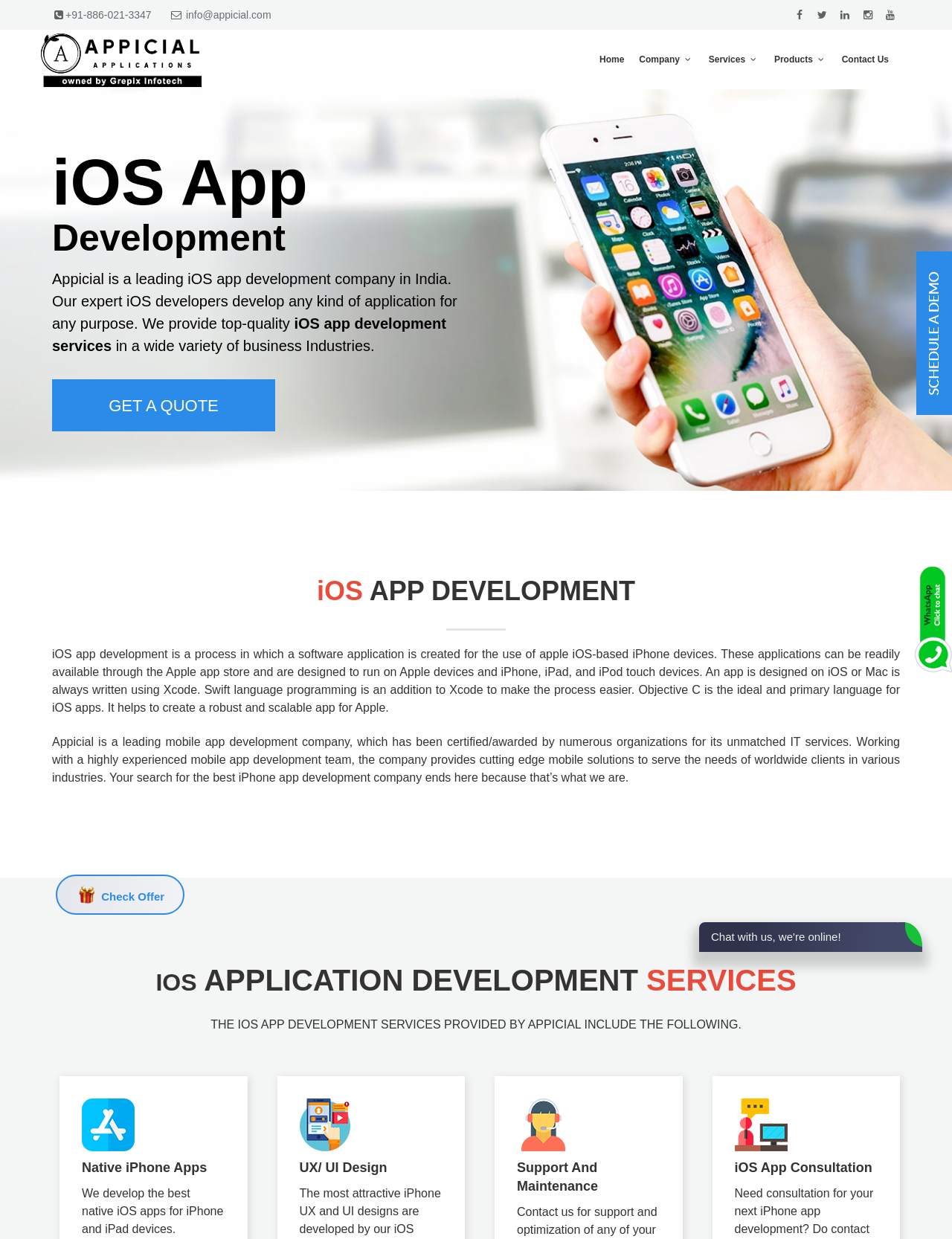Please determine the bounding box coordinates of the clickable area required to carry out the following instruction: "Check the offer". The coordinates must be four float numbers between 0 and 1, represented as [left, top, right, bottom].

[0.08, 0.716, 0.173, 0.726]